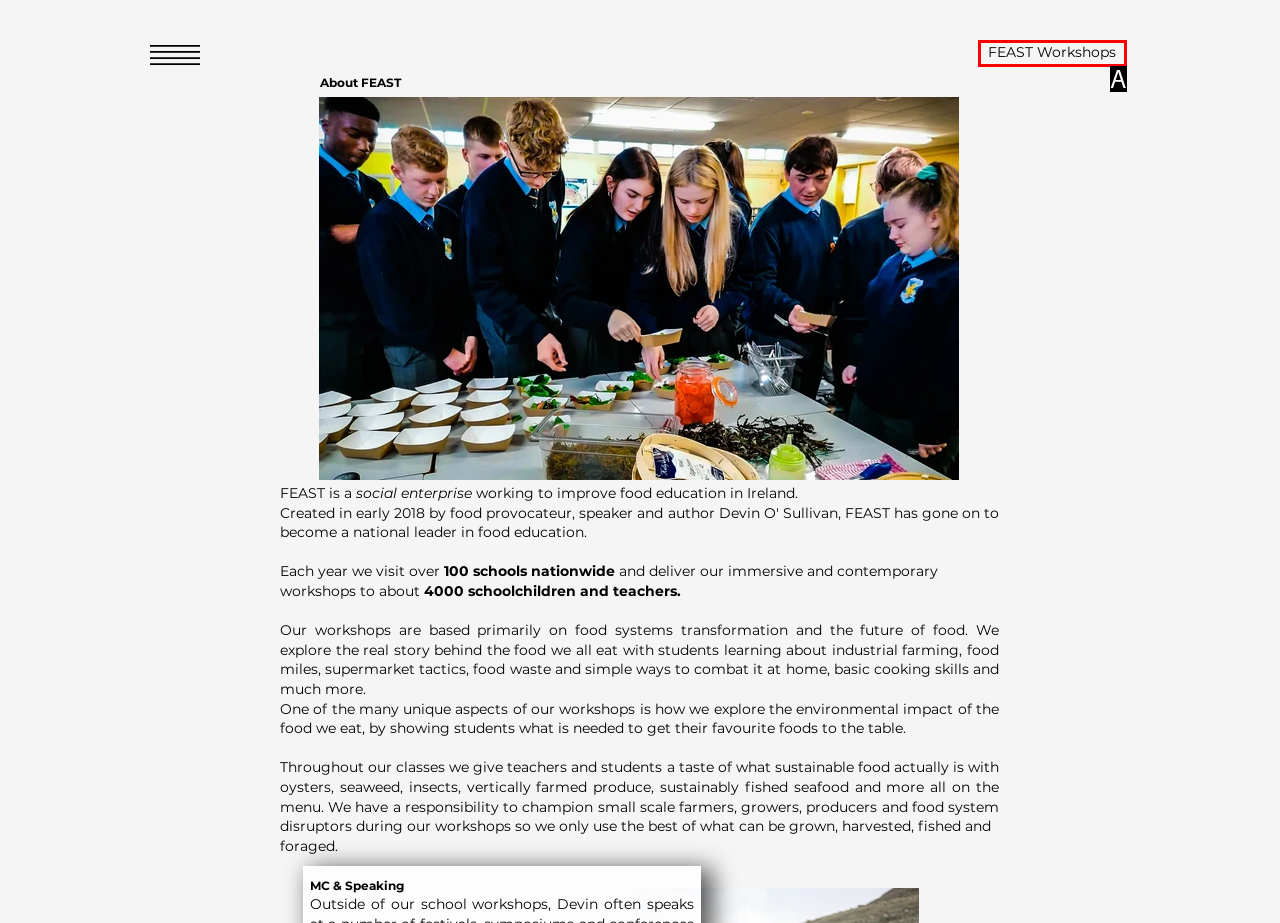Choose the letter of the UI element that aligns with the following description: FEAST Workshops
State your answer as the letter from the listed options.

A